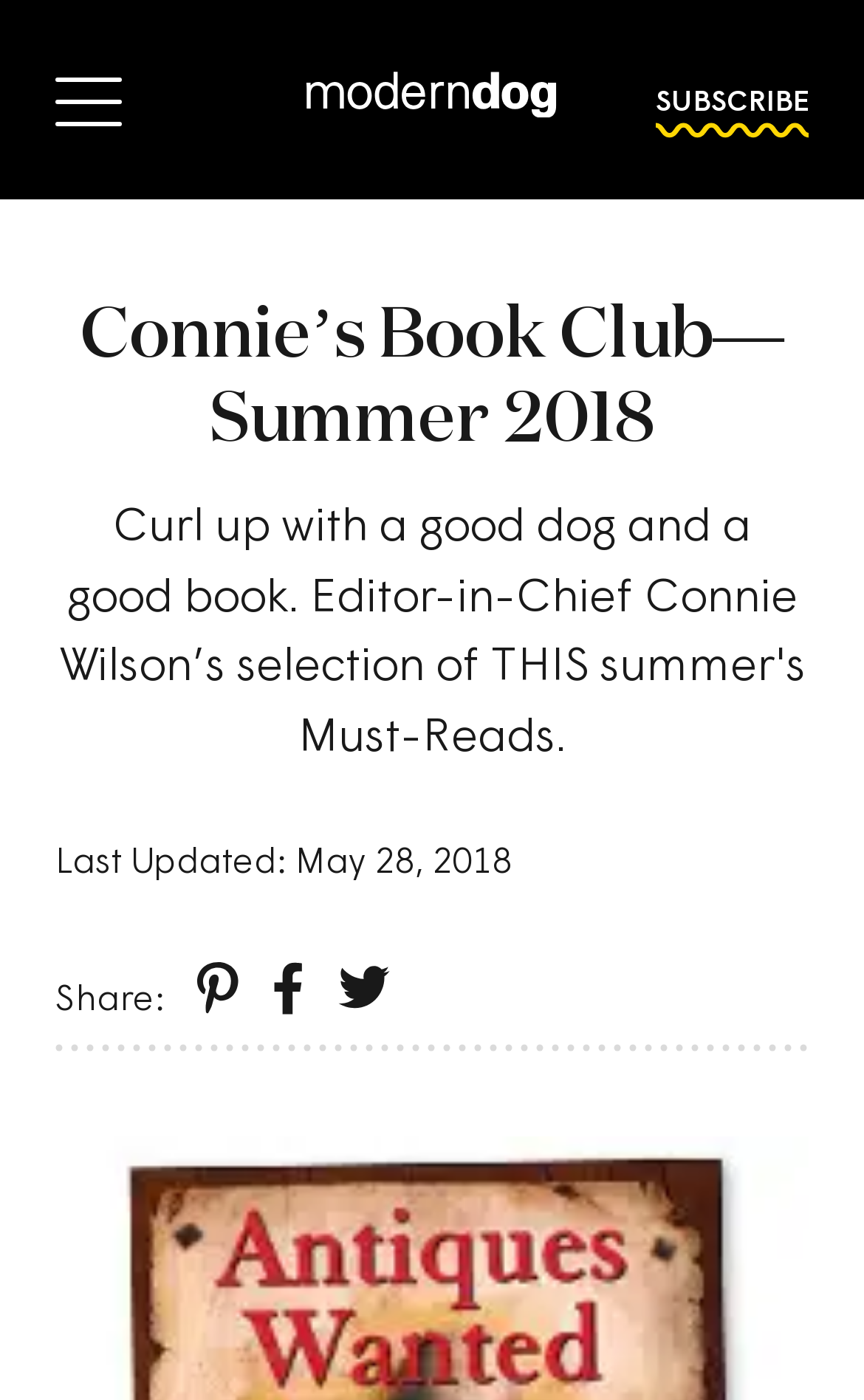Using the provided description Subscribe, find the bounding box coordinates for the UI element. Provide the coordinates in (top-left x, top-left y, bottom-right x, bottom-right y) format, ensuring all values are between 0 and 1.

[0.759, 0.058, 0.936, 0.085]